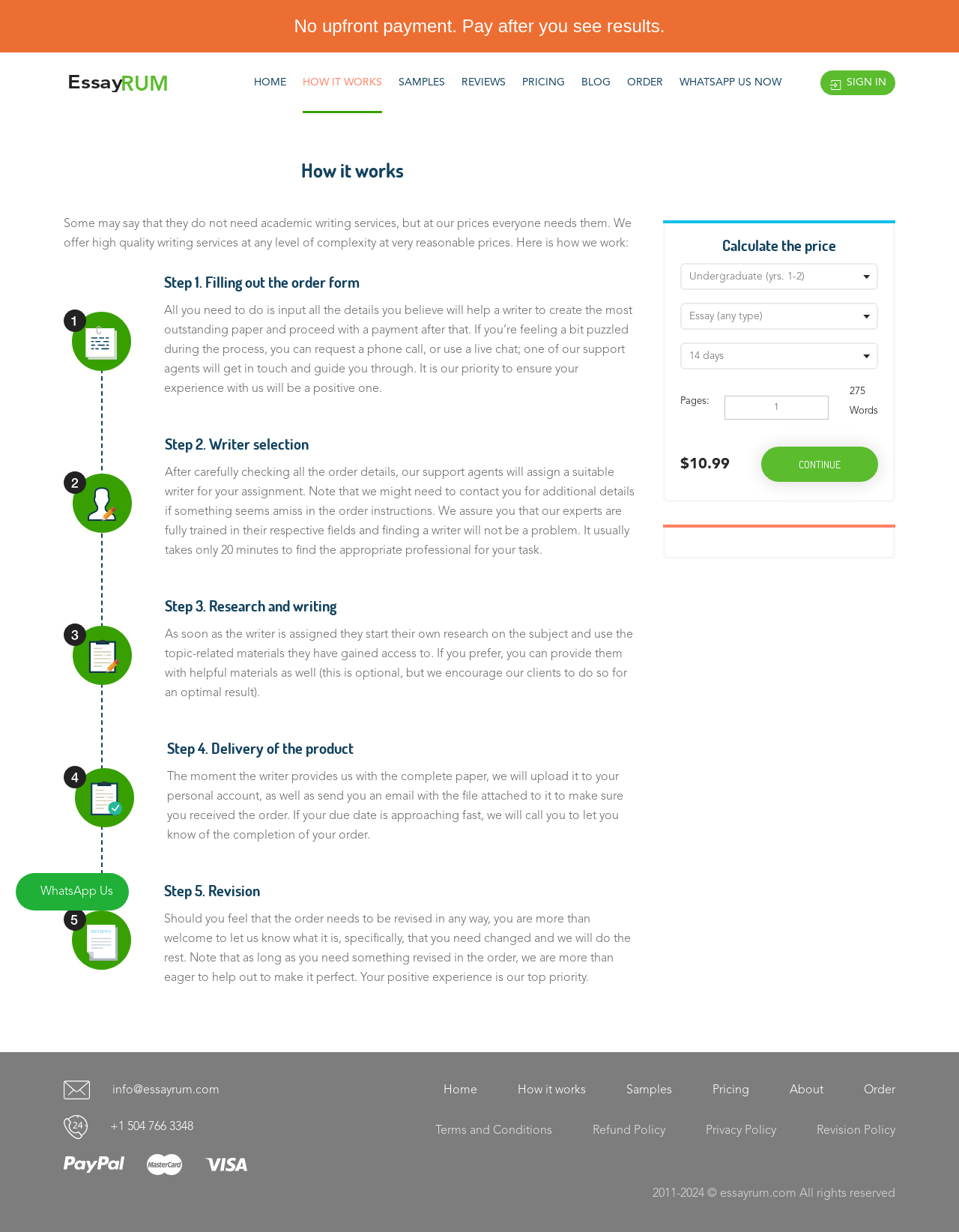Return the bounding box coordinates of the UI element that corresponds to this description: "+1 504 766 3348". The coordinates must be given as four float numbers in the range of 0 and 1, [left, top, right, bottom].

[0.115, 0.907, 0.202, 0.923]